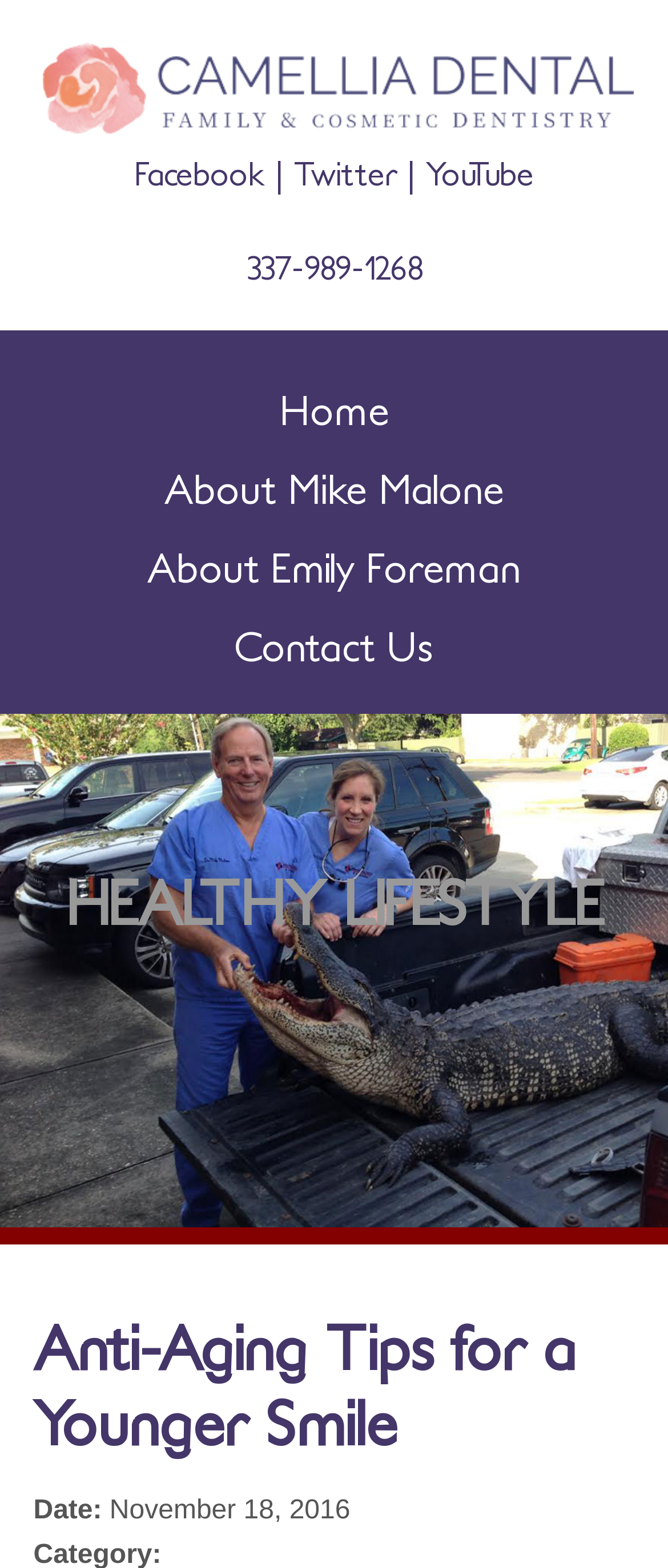Using the provided element description: "YouTube", identify the bounding box coordinates. The coordinates should be four floats between 0 and 1 in the order [left, top, right, bottom].

[0.622, 0.098, 0.799, 0.124]